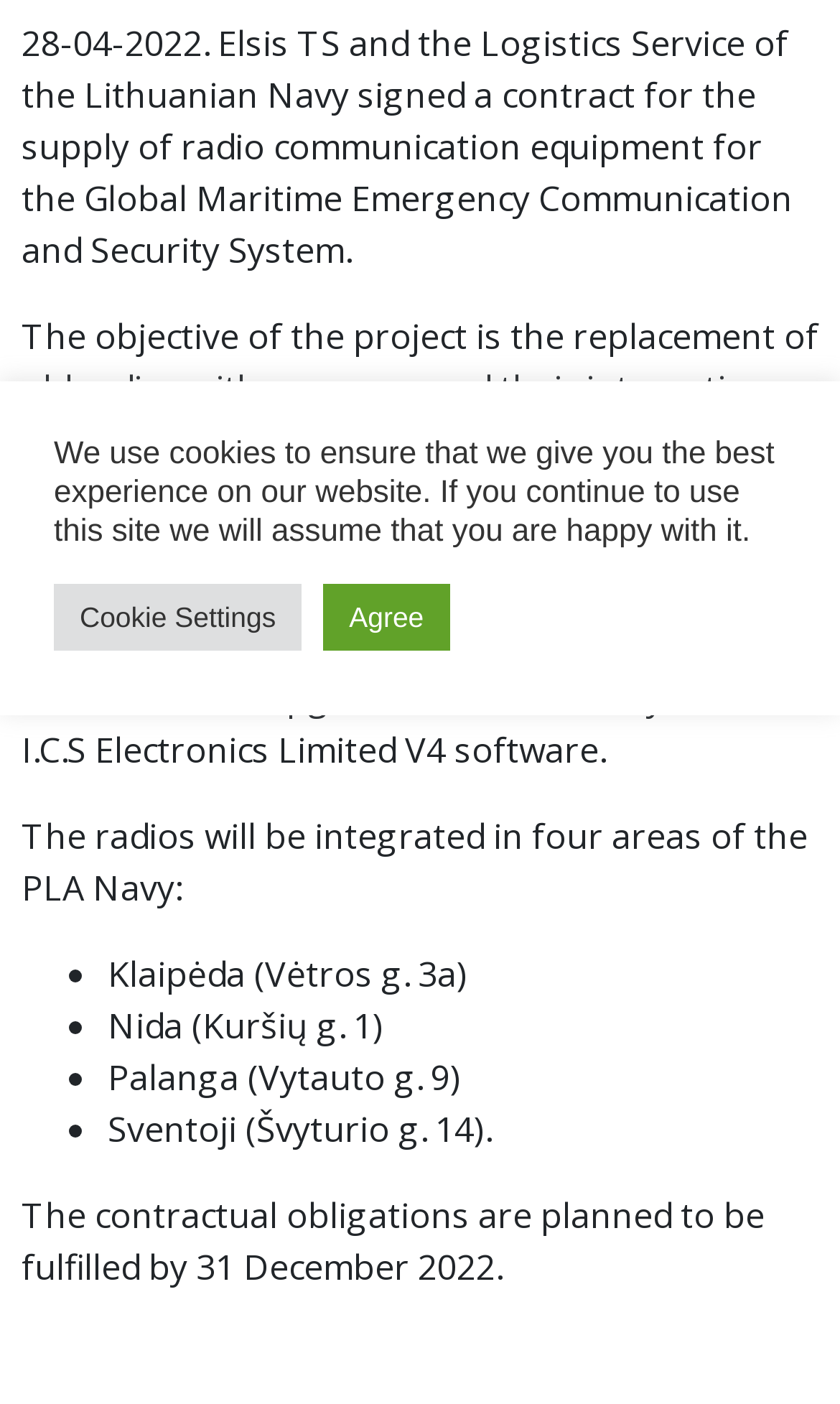Provide the bounding box coordinates, formatted as (top-left x, top-left y, bottom-right x, bottom-right y), with all values being floating point numbers between 0 and 1. Identify the bounding box of the UI element that matches the description: Apie Mus

[0.026, 0.197, 0.974, 0.263]